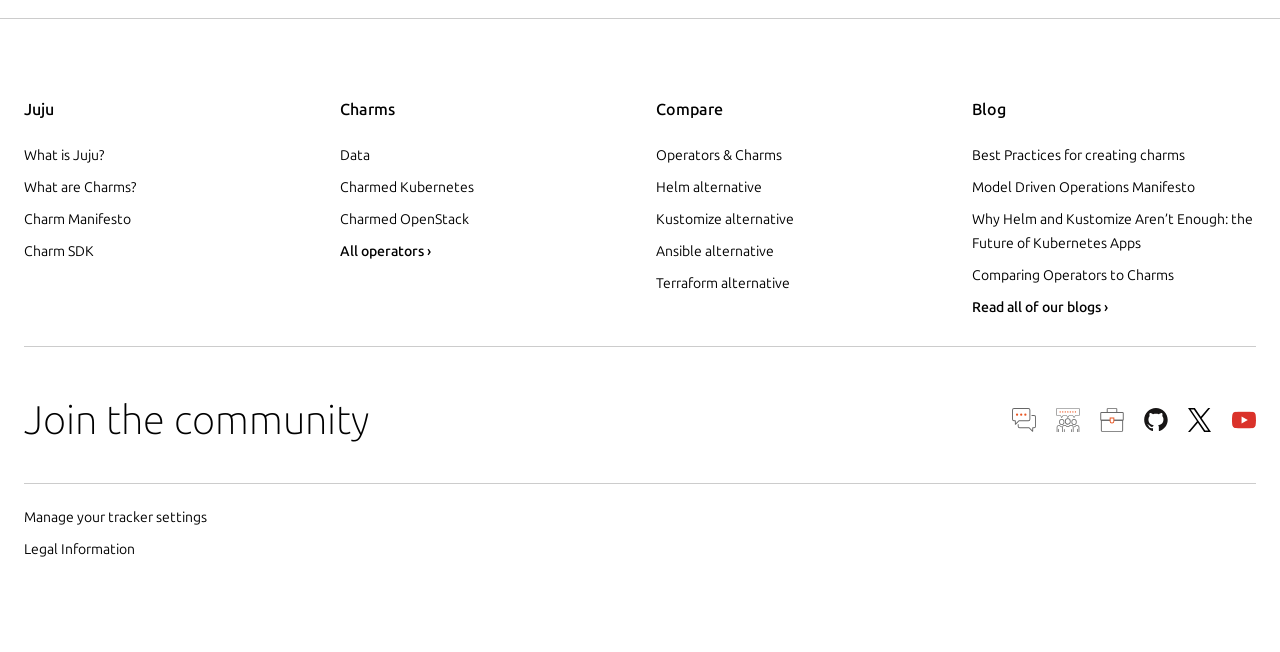Determine the bounding box coordinates (top-left x, top-left y, bottom-right x, bottom-right y) of the UI element described in the following text: Ansible alternative

[0.512, 0.37, 0.605, 0.398]